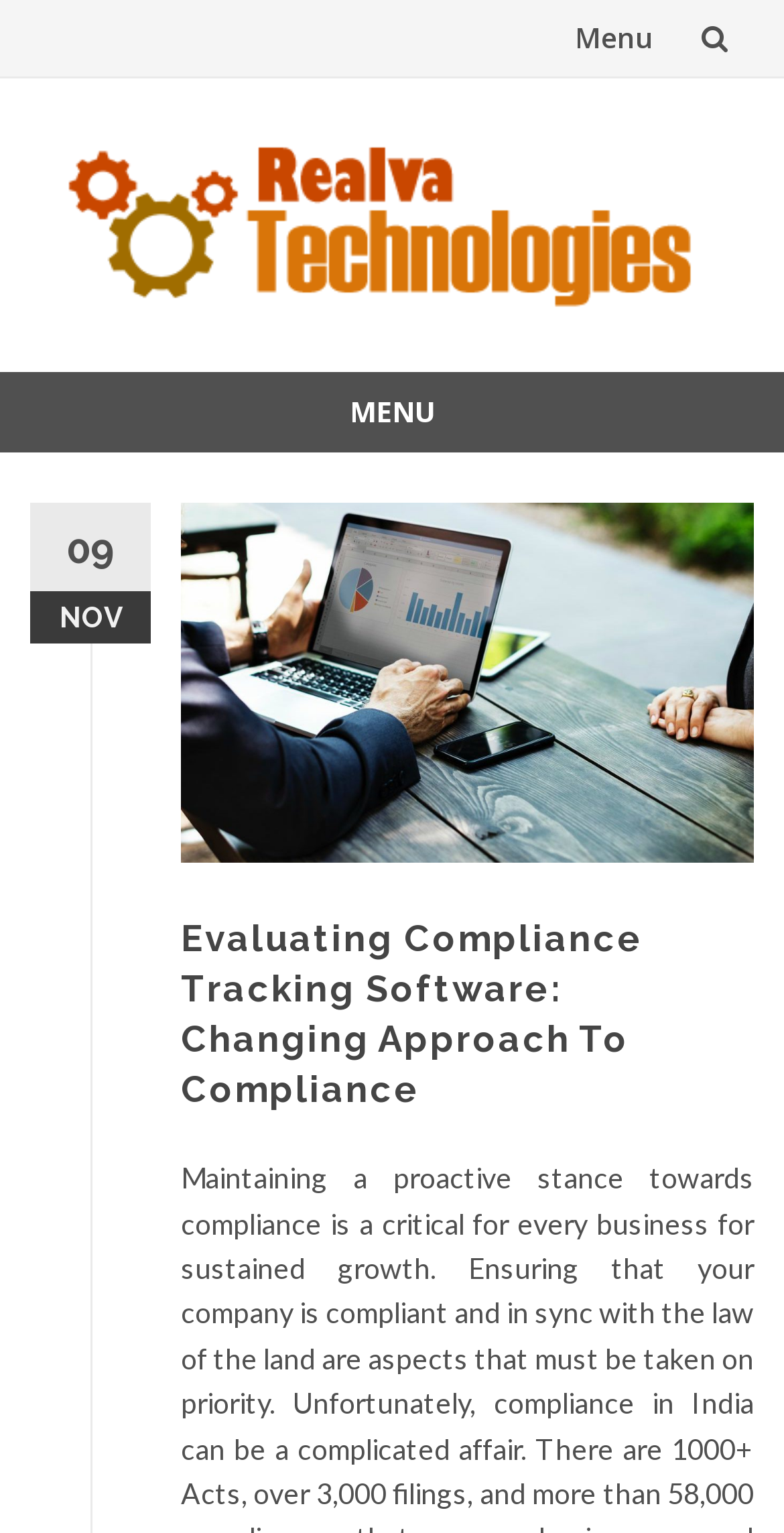What is the purpose of the button with '' icon?
Using the visual information, respond with a single word or phrase.

Unknown